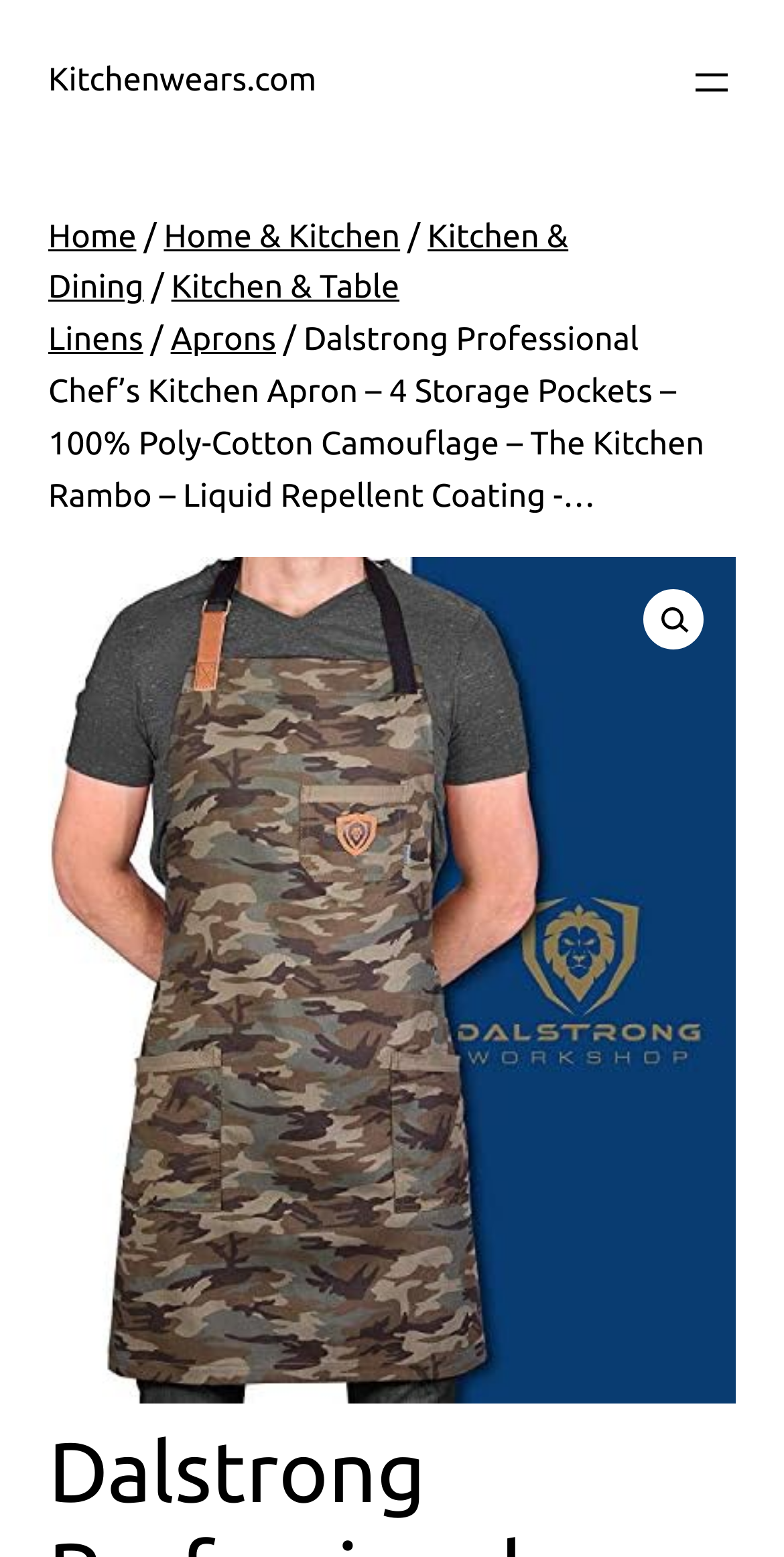What is the material of the apron?
Provide a detailed and extensive answer to the question.

Based on the webpage content, the apron is made of 100% poly-cotton material, which is mentioned in the breadcrumb navigation and the product description.